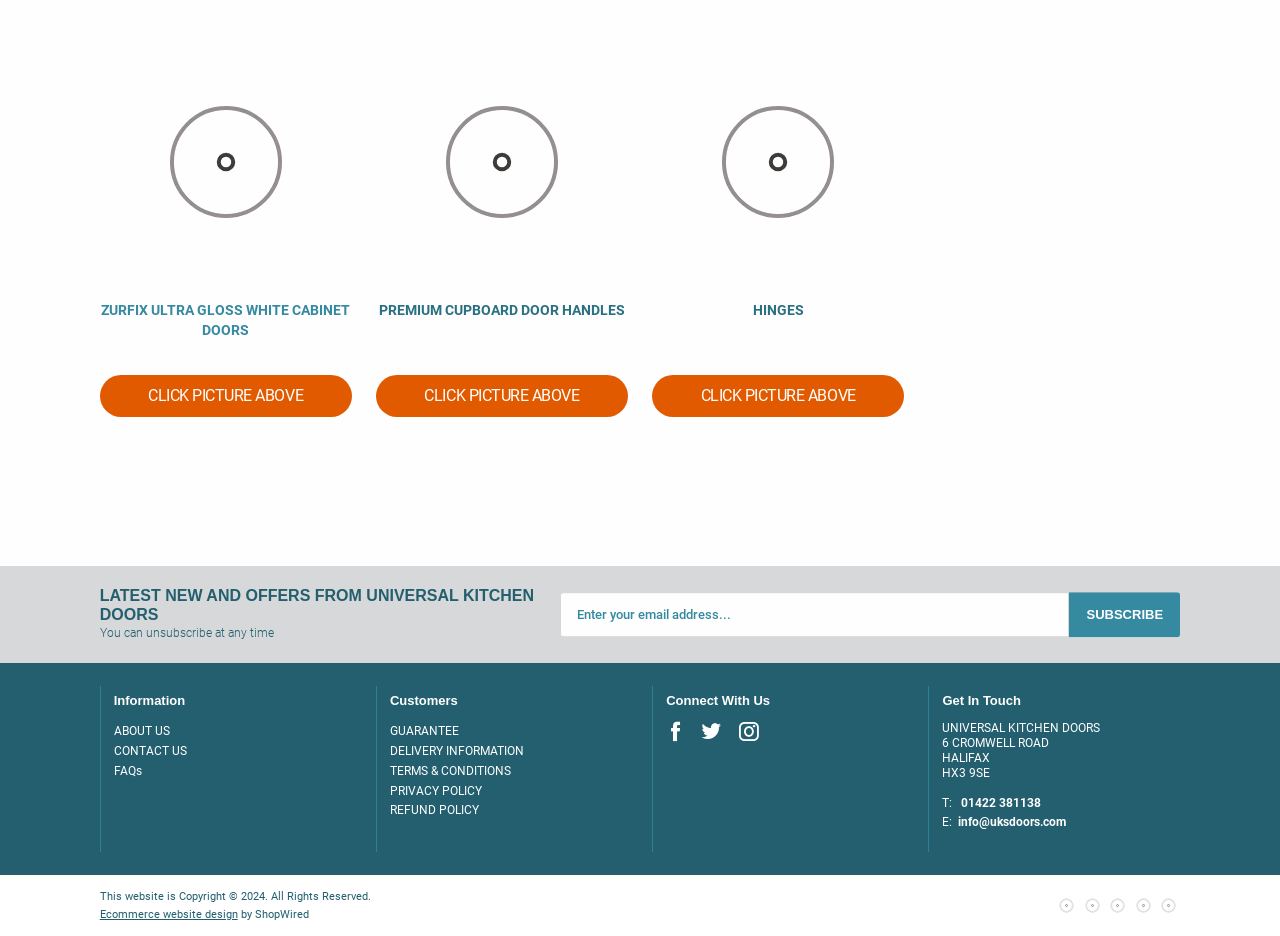What types of payment methods are accepted?
Please provide a comprehensive and detailed answer to the question.

I found multiple payment method logos at the bottom of the webpage, including Paypal, Mastercard, Visa, American Express, and Maestro, which indicates that the website accepts multiple payment methods.